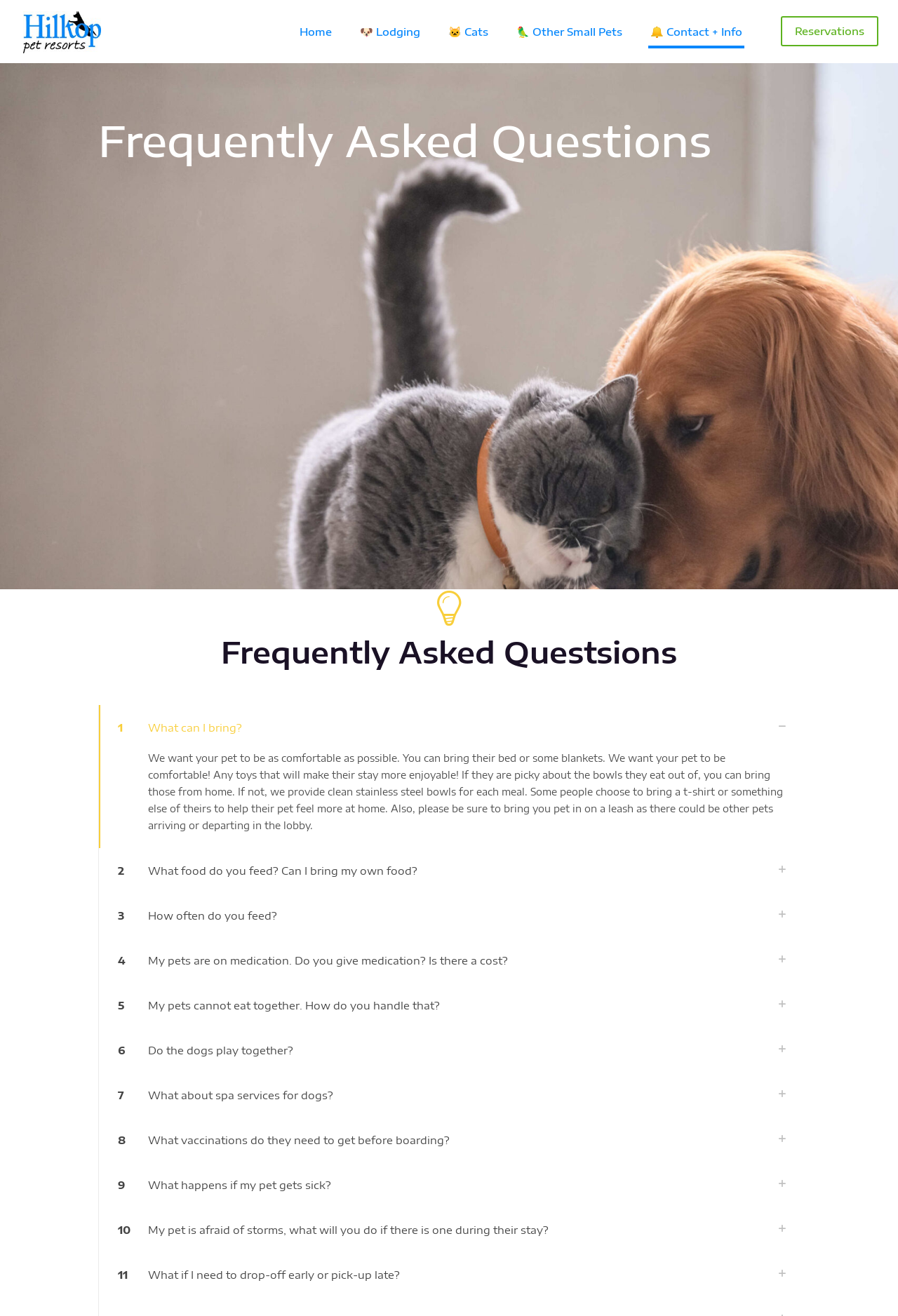Extract the top-level heading from the webpage and provide its text.

Frequently Asked Questions